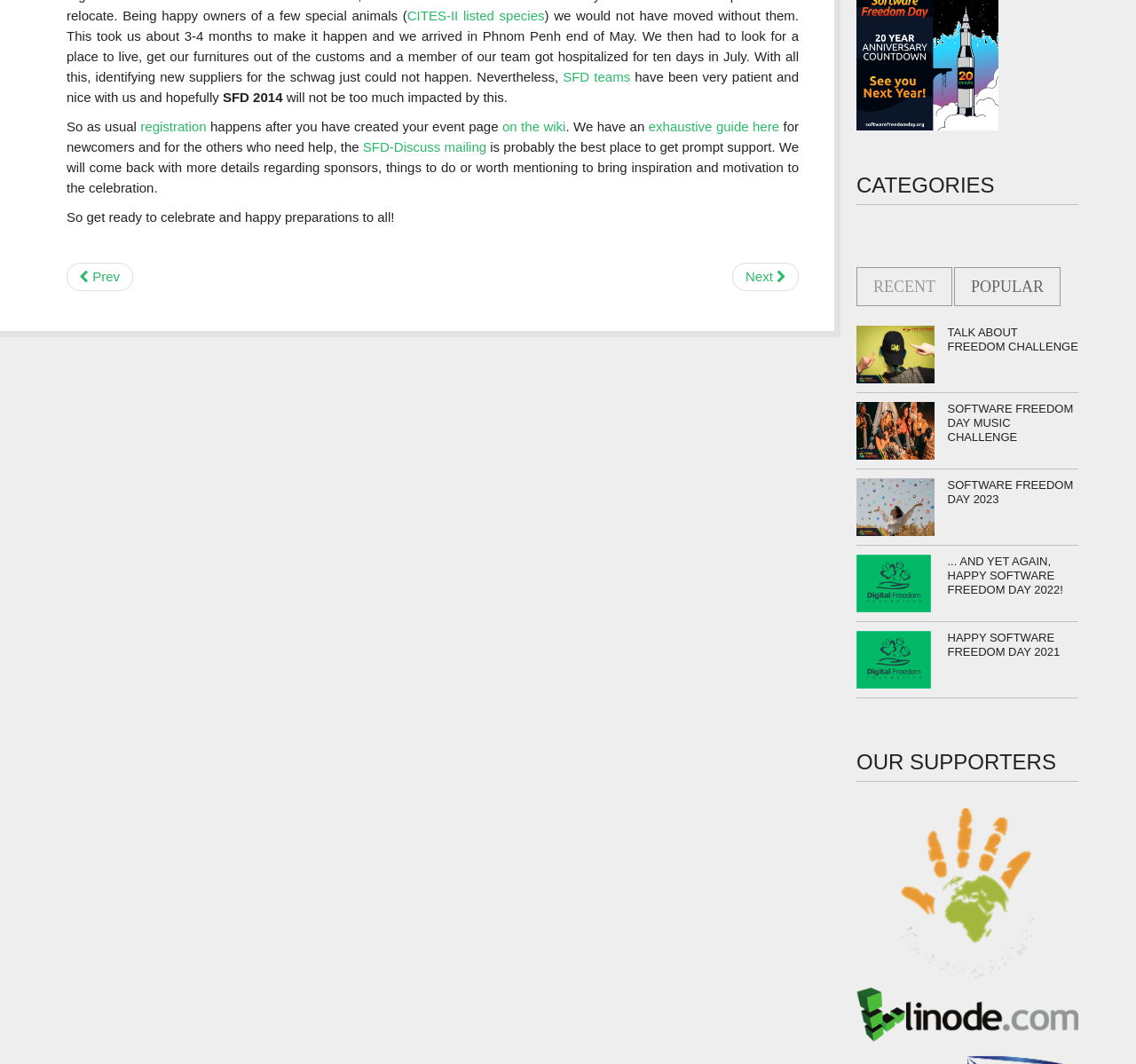Identify the bounding box for the UI element described as: "Software Freedom Day 2023". The coordinates should be four float numbers between 0 and 1, i.e., [left, top, right, bottom].

[0.754, 0.45, 0.949, 0.476]